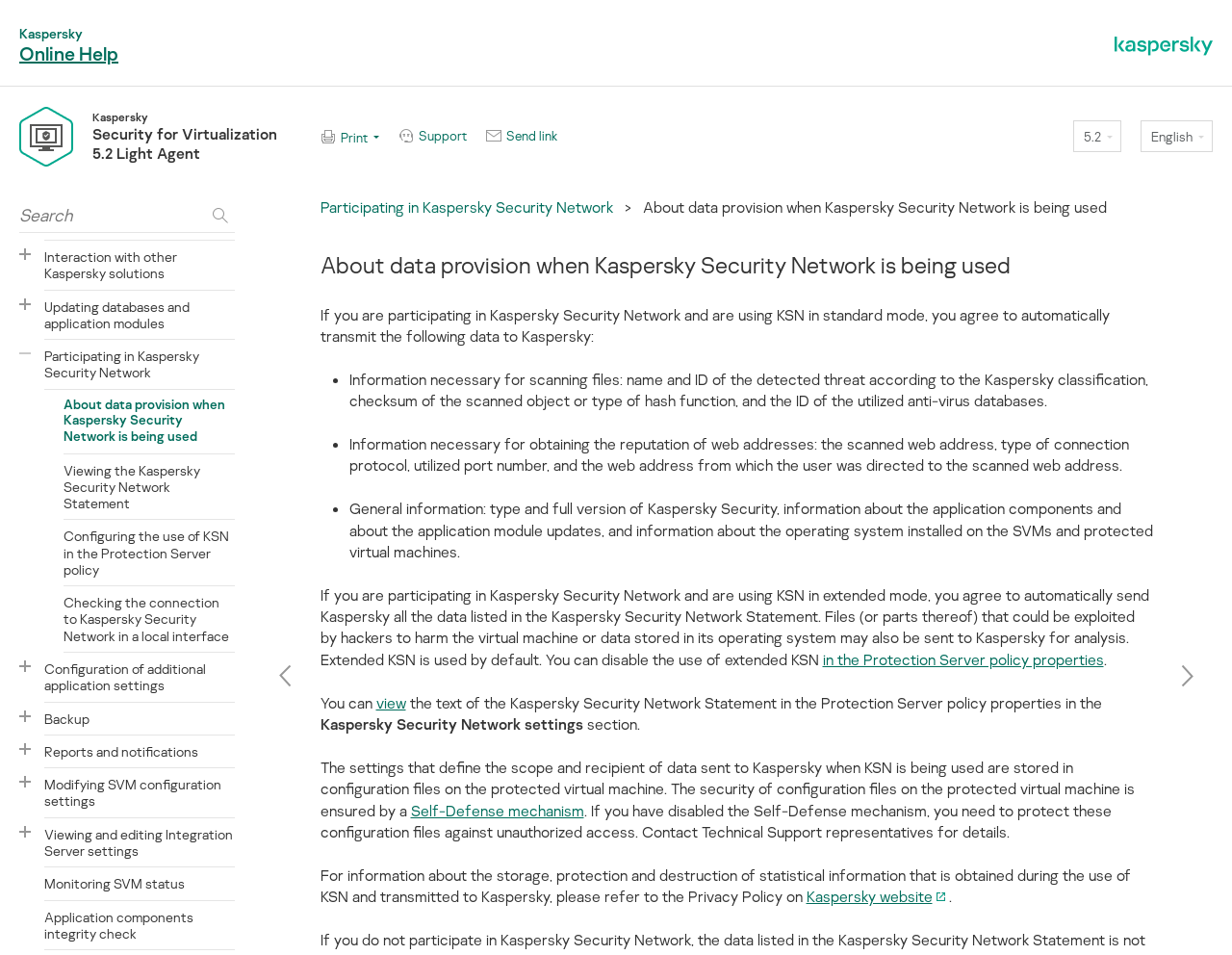Extract the heading text from the webpage.

Kaspersky
Security for Virtualization 5.2 Light Agent